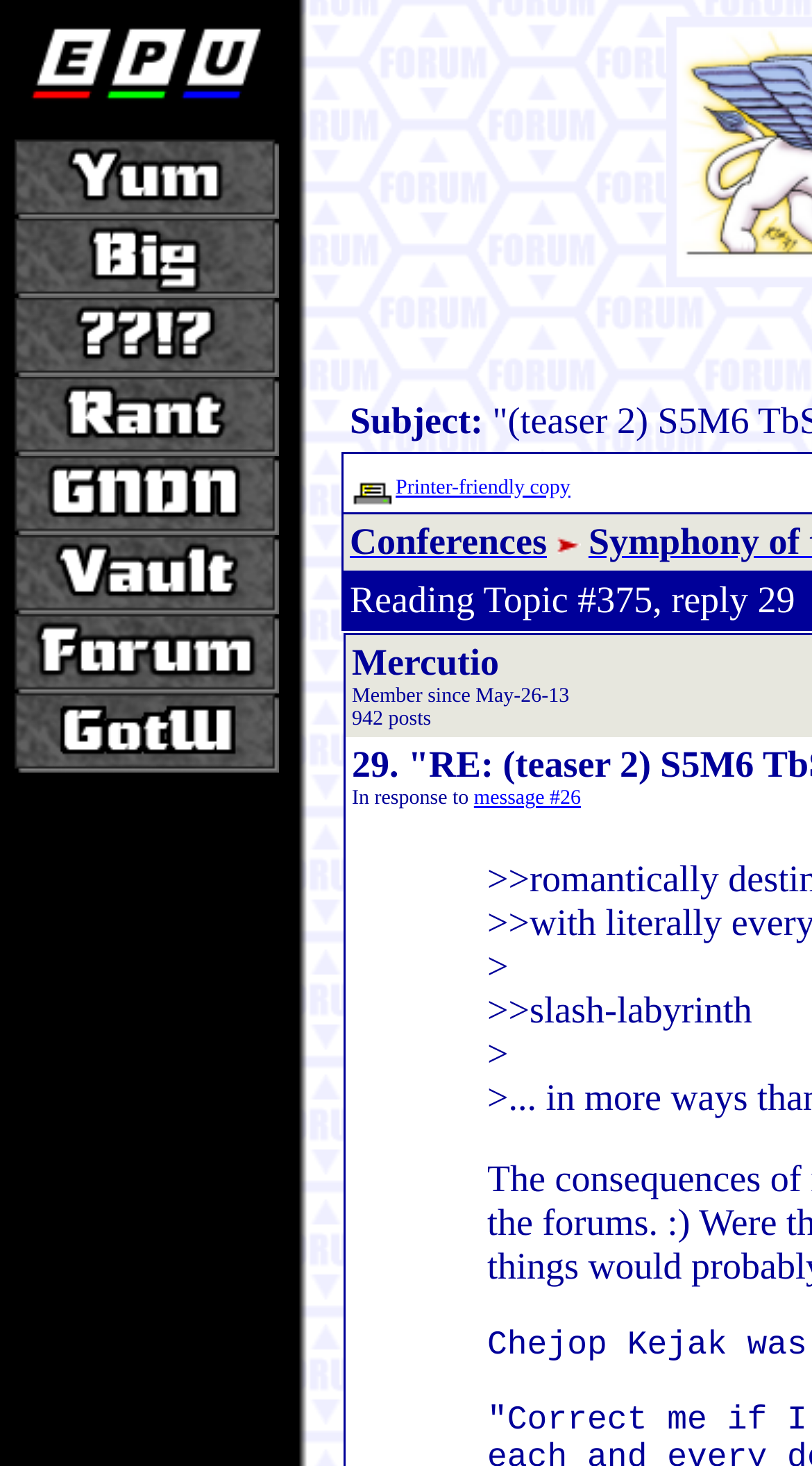Given the element description, predict the bounding box coordinates in the format (top-left x, top-left y, bottom-right x, bottom-right y), using floating point numbers between 0 and 1: alt="[ GNDN ]" name="gndn"

[0.018, 0.347, 0.344, 0.371]